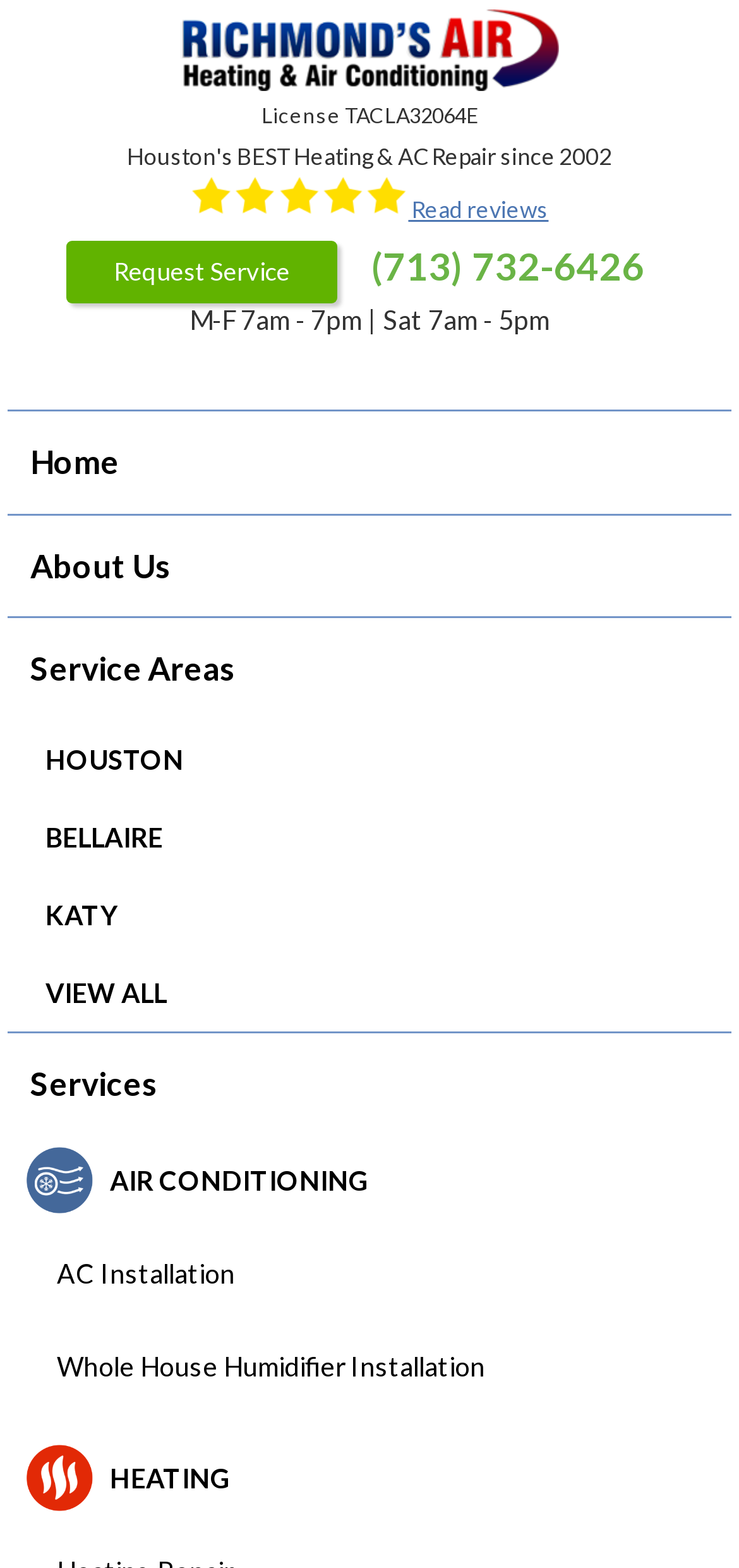Identify the bounding box coordinates of the region I need to click to complete this instruction: "Click on the 'Request Service' link".

[0.09, 0.153, 0.456, 0.193]